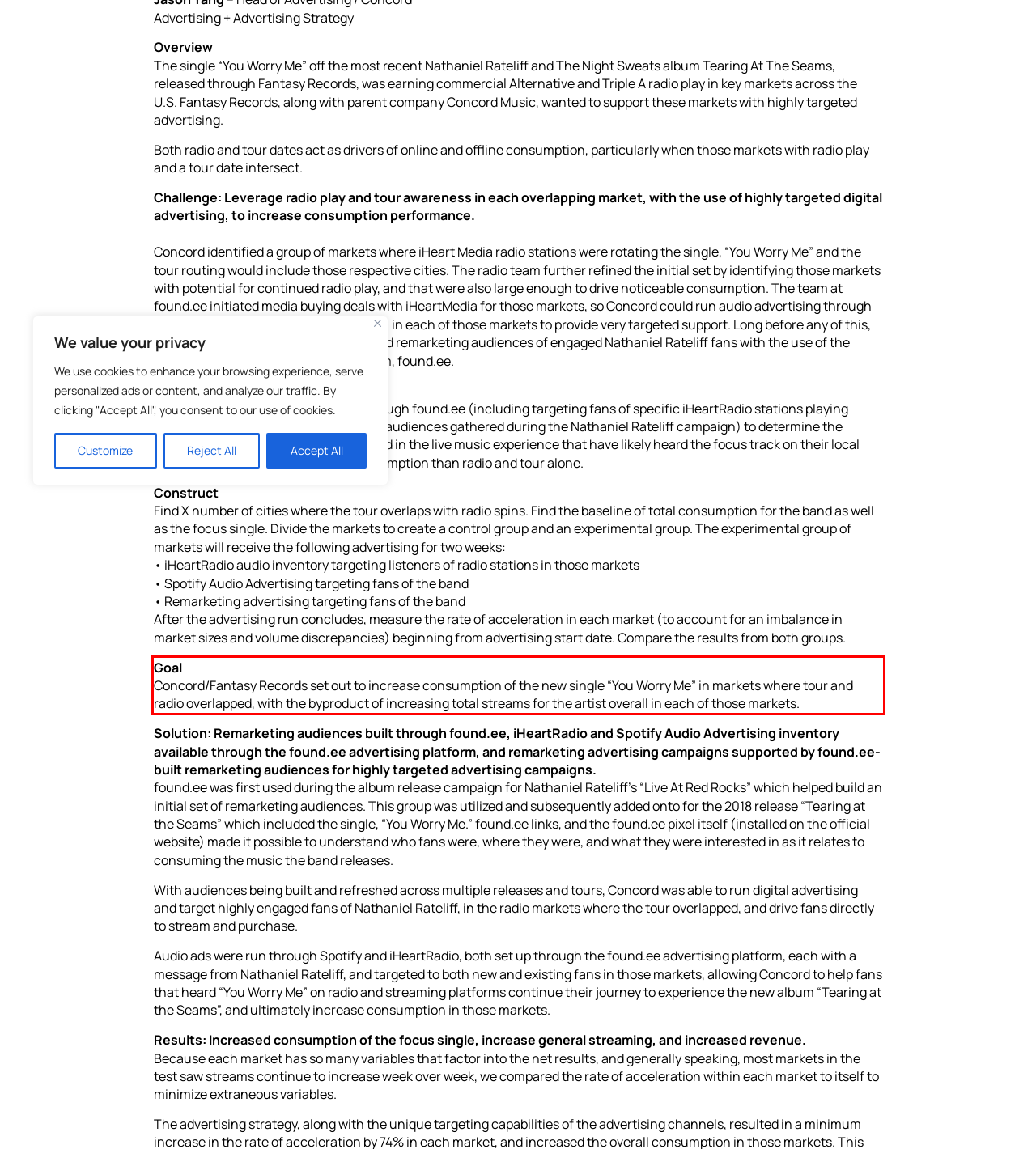You have a screenshot of a webpage with a red bounding box. Identify and extract the text content located inside the red bounding box.

Goal Concord/Fantasy Records set out to increase consumption of the new single “You Worry Me” in markets where tour and radio overlapped, with the byproduct of increasing total streams for the artist overall in each of those markets.